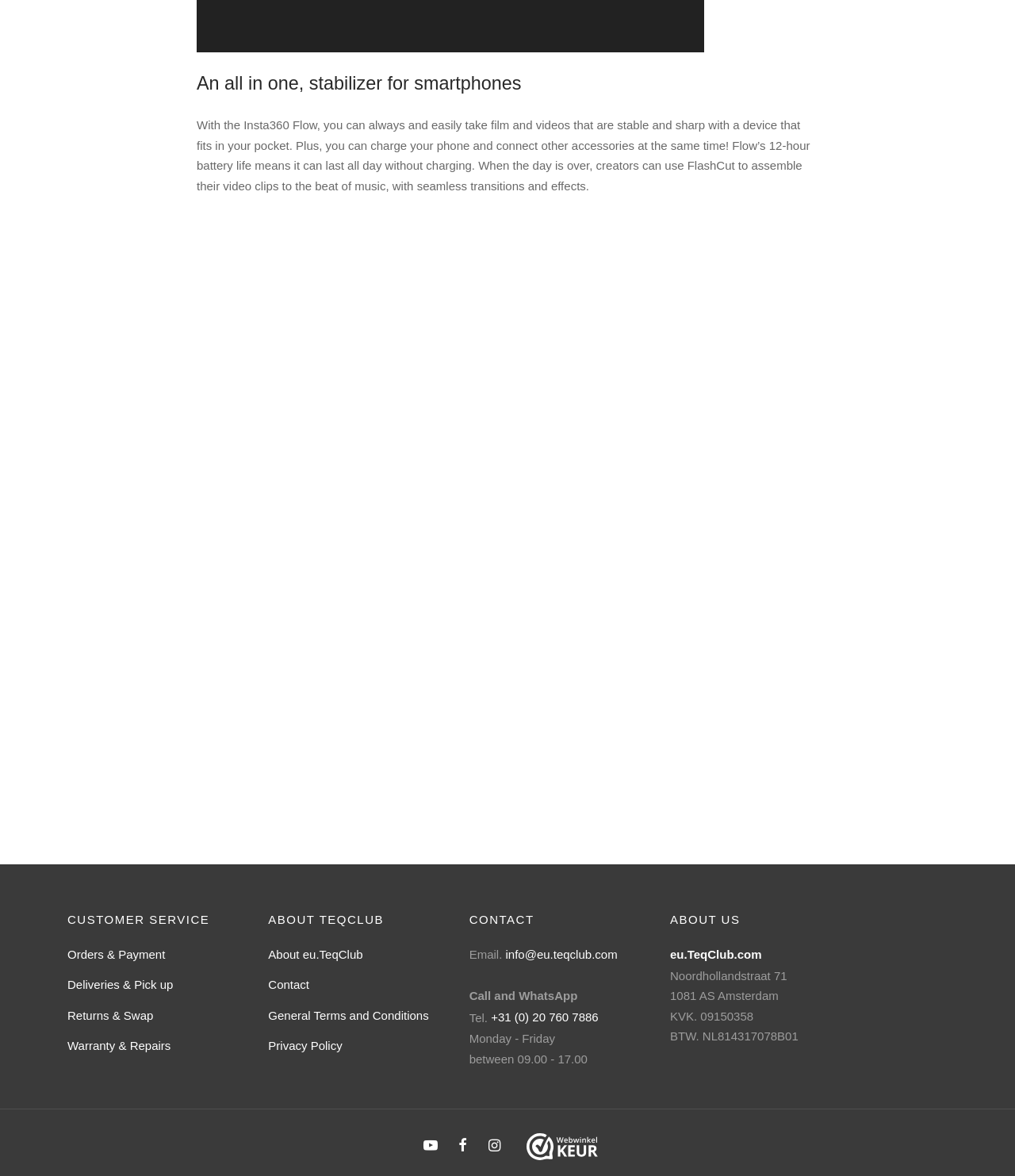Locate the bounding box coordinates of the area that needs to be clicked to fulfill the following instruction: "Visit eu.TeqClub.com". The coordinates should be in the format of four float numbers between 0 and 1, namely [left, top, right, bottom].

[0.66, 0.802, 0.75, 0.821]